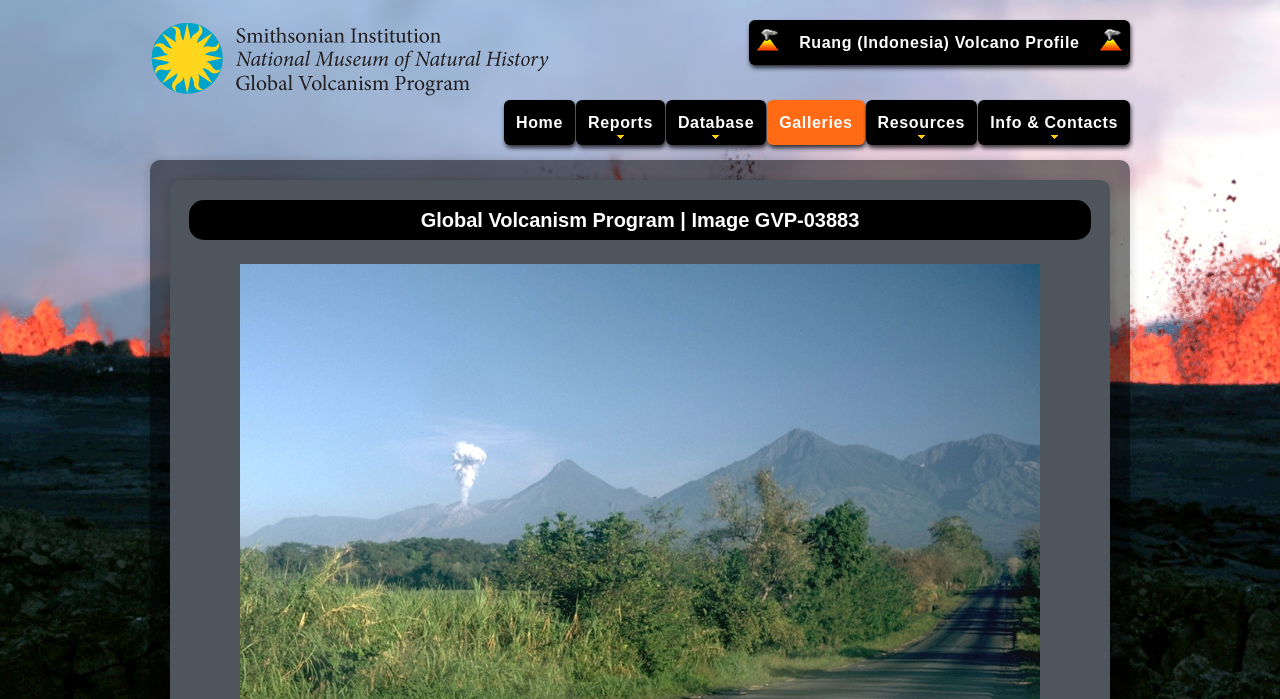Predict the bounding box of the UI element that fits this description: "About me".

None